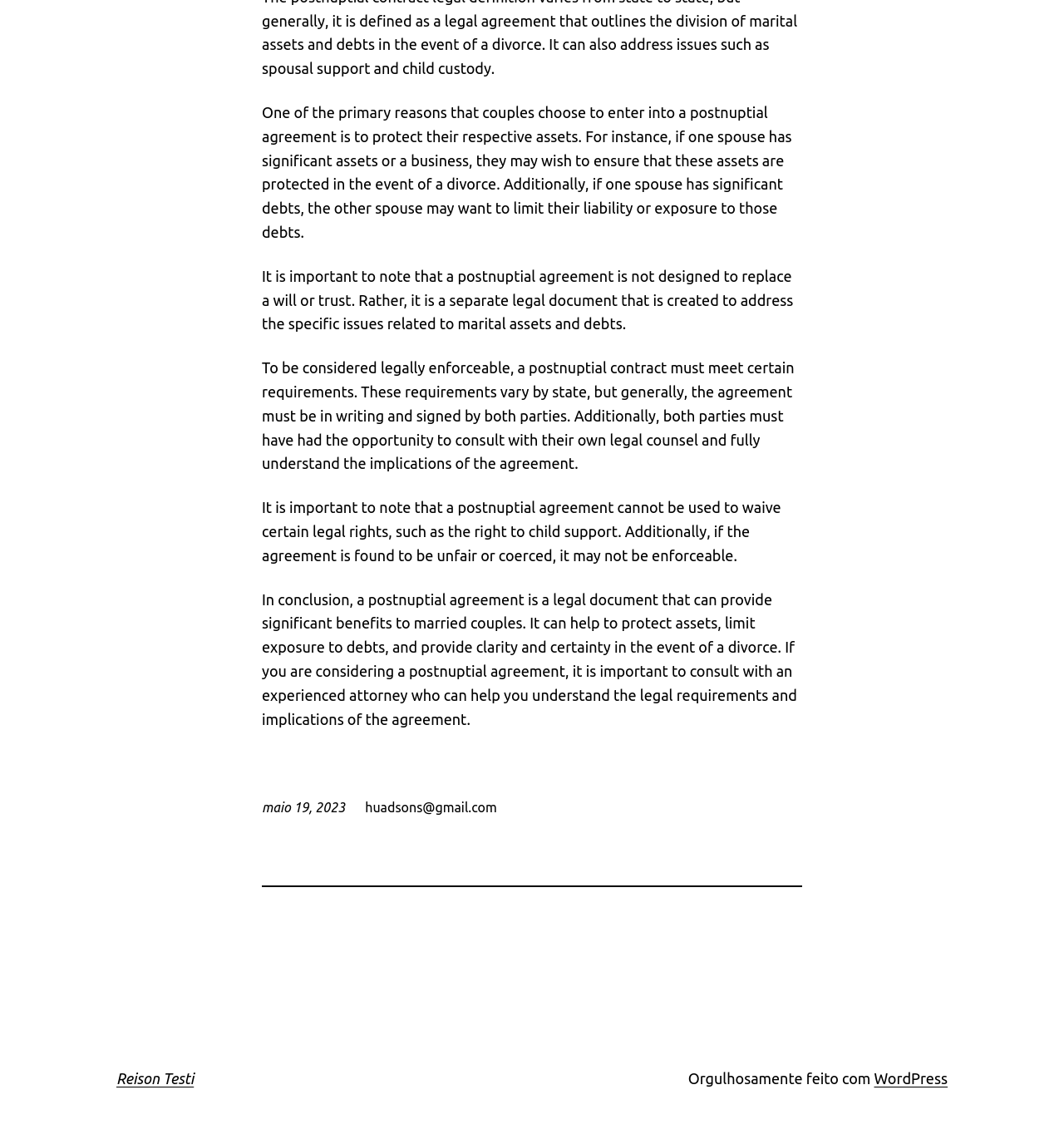Locate the UI element described as follows: "WordPress". Return the bounding box coordinates as four float numbers between 0 and 1 in the order [left, top, right, bottom].

[0.821, 0.935, 0.891, 0.95]